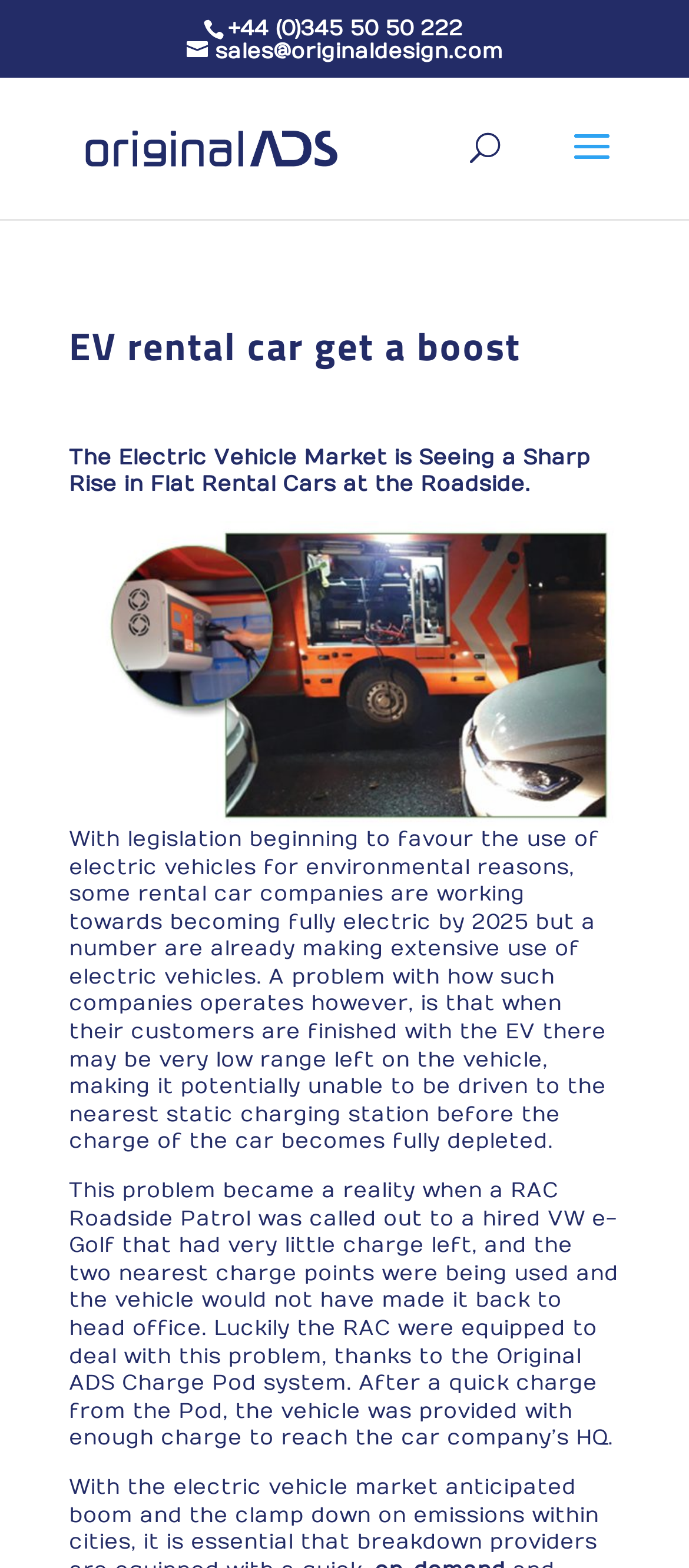What is the solution provided by RAC? Using the information from the screenshot, answer with a single word or phrase.

Original ADS Charge Pod system